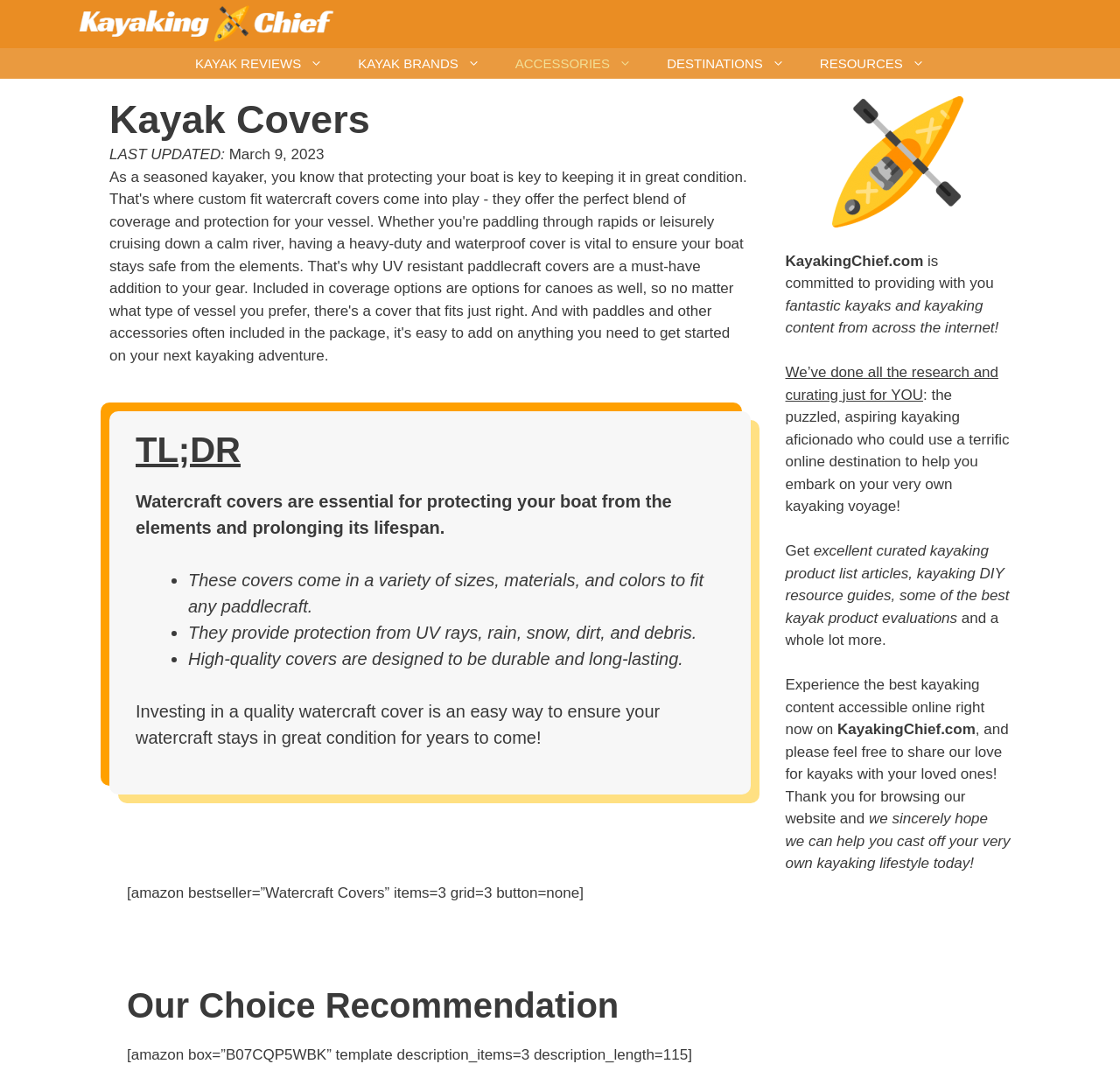What type of content can be found on this website?
Give a detailed response to the question by analyzing the screenshot.

Based on the complementary section of the webpage, it is clear that this website provides excellent curated kayaking product list articles, kayaking DIY resource guides, and kayak product evaluations. The website aims to provide fantastic kayaking content from across the internet.